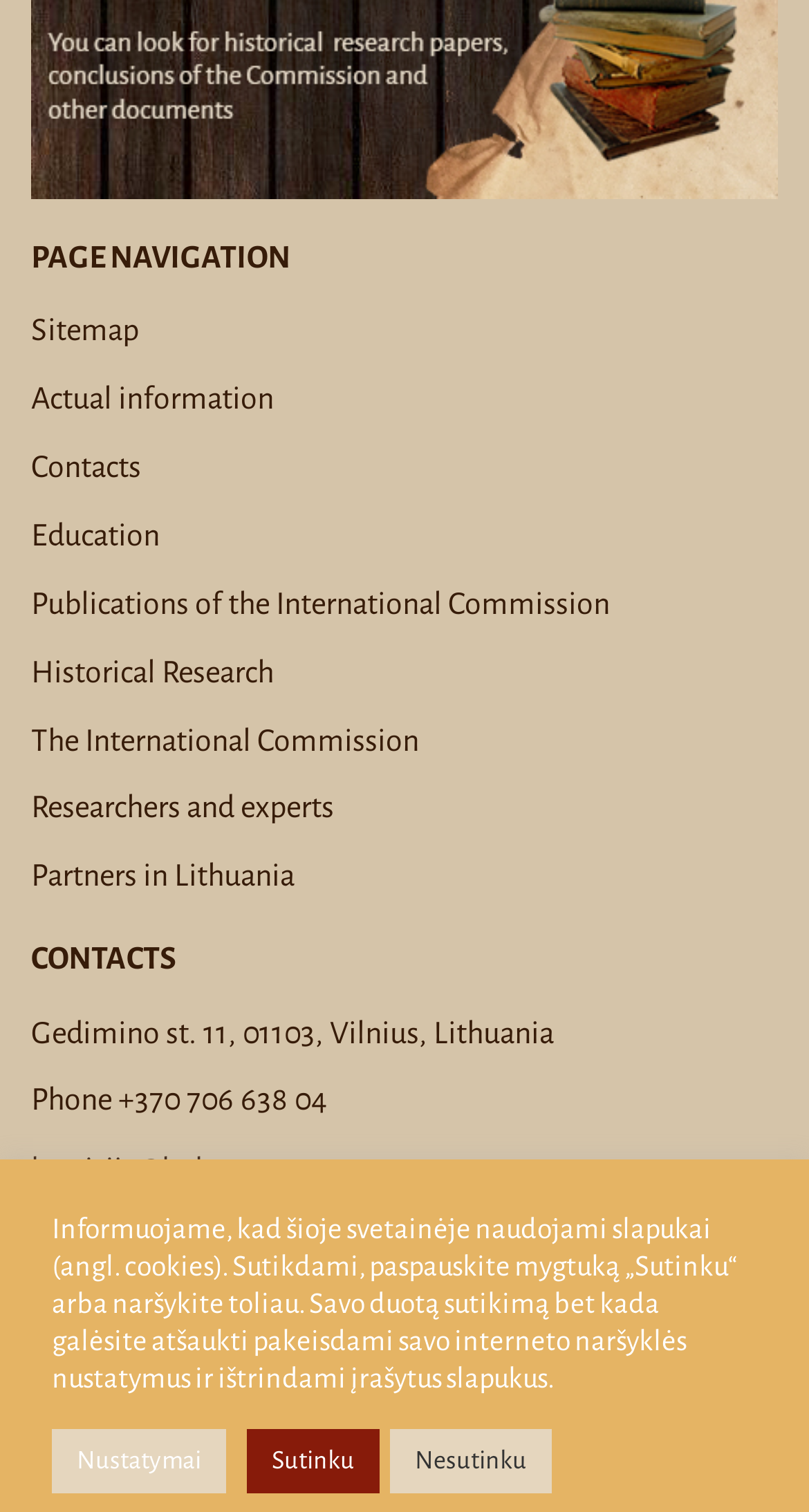What is the address of the International Commission? Observe the screenshot and provide a one-word or short phrase answer.

Gedimino st. 11, 01103, Vilnius, Lithuania